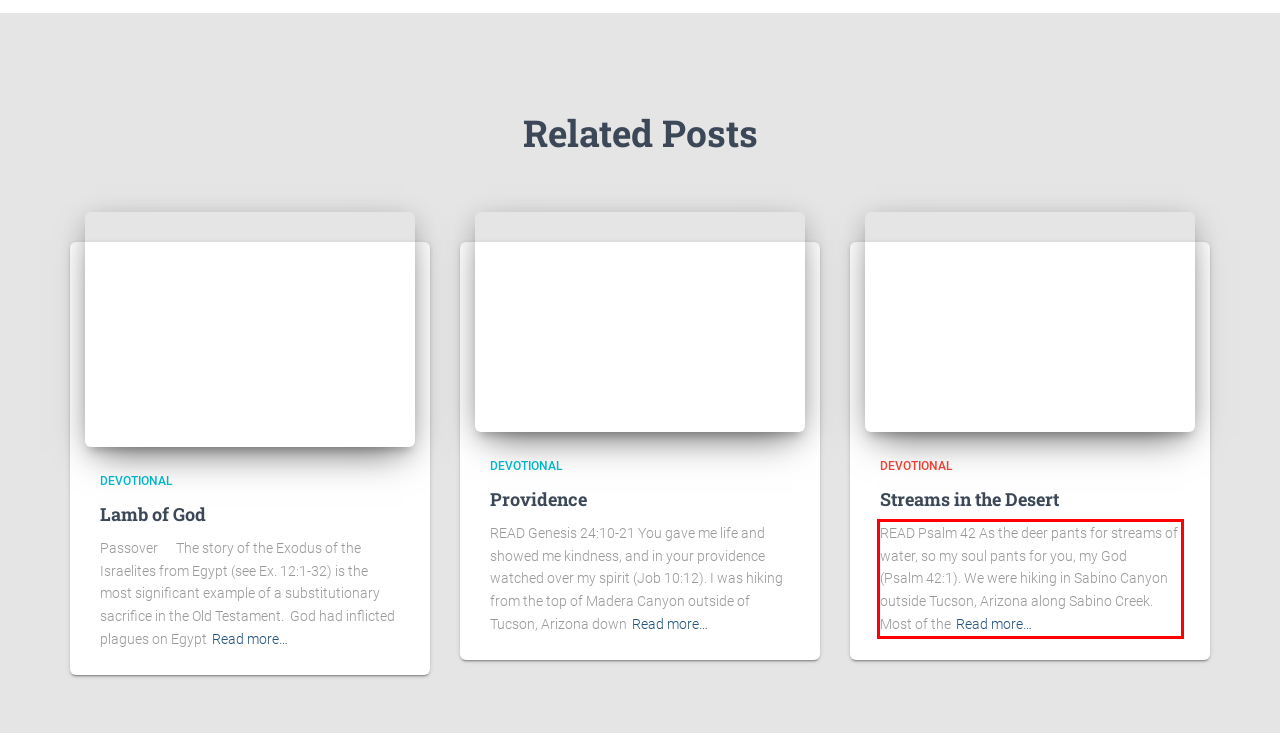View the screenshot of the webpage and identify the UI element surrounded by a red bounding box. Extract the text contained within this red bounding box.

READ Psalm 42 As the deer pants for streams of water, so my soul pants for you, my God (Psalm 42:1). We were hiking in Sabino Canyon outside Tucson, Arizona along Sabino Creek. Most of theRead more…